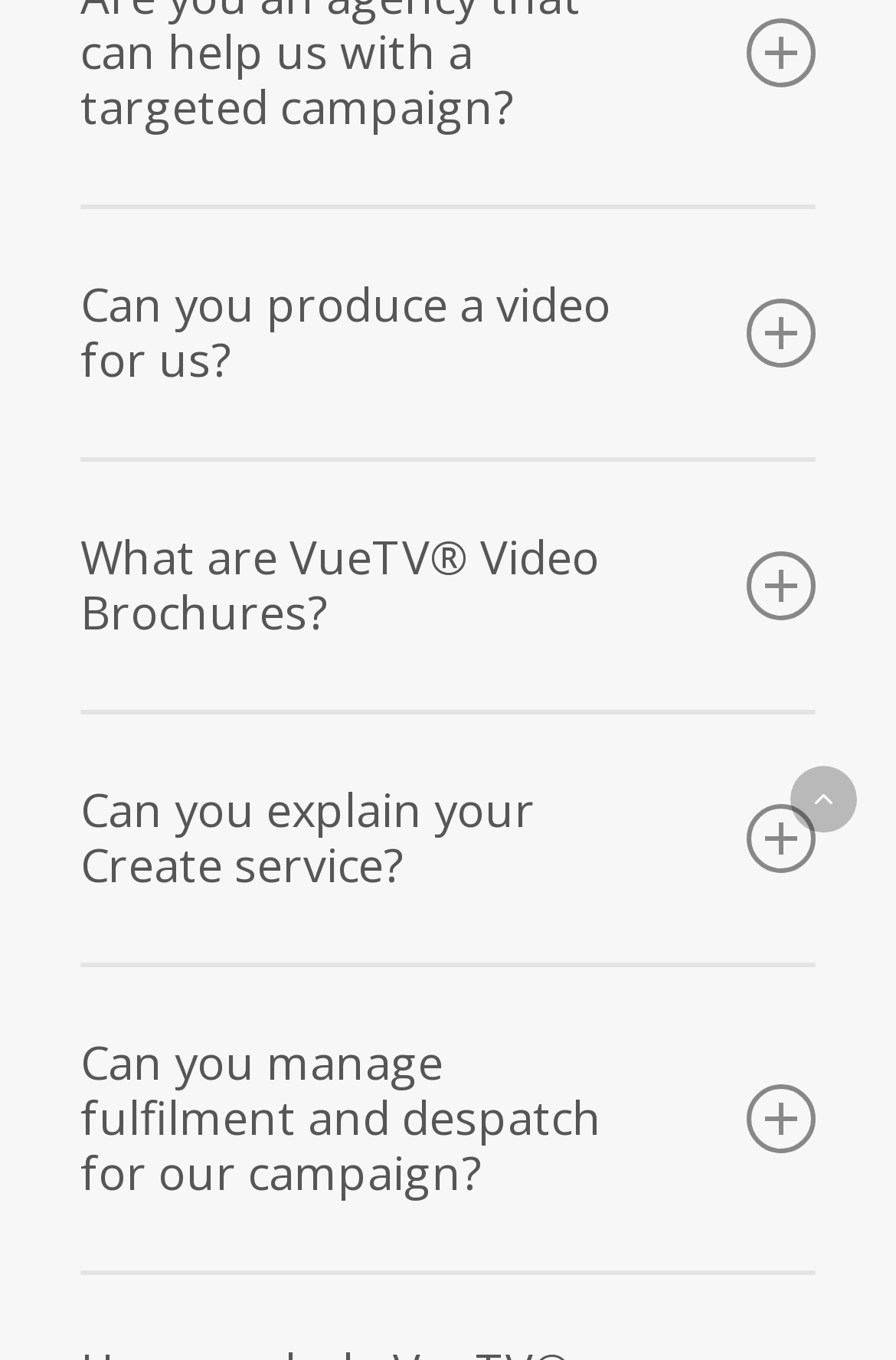Please find the bounding box coordinates in the format (top-left x, top-left y, bottom-right x, bottom-right y) for the given element description. Ensure the coordinates are floating point numbers between 0 and 1. Description: What are VueTV® Video Brochures?

[0.09, 0.34, 0.91, 0.522]